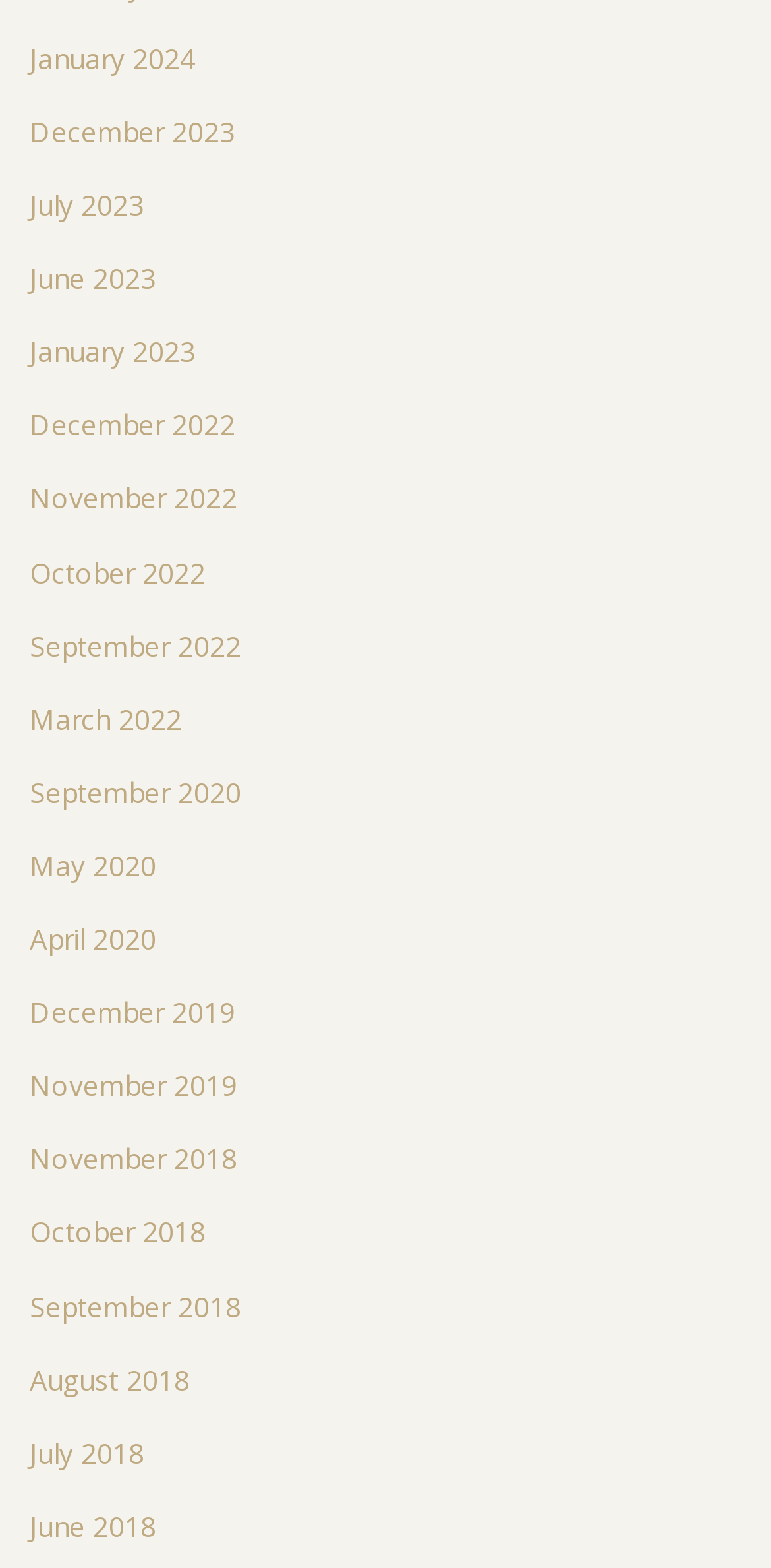Are the links arranged in alphabetical order?
Based on the screenshot, provide your answer in one word or phrase.

No